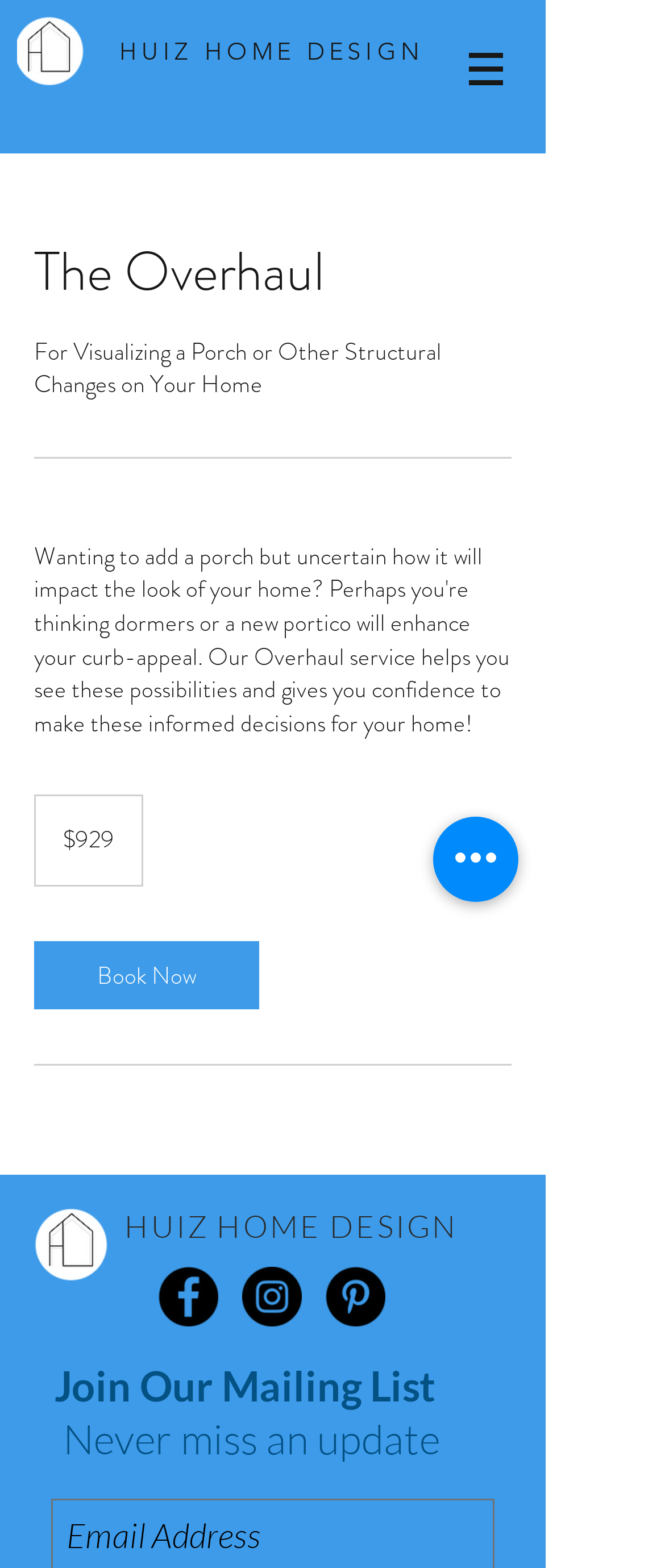Determine the bounding box for the UI element described here: "aria-label="Pinterest - Black Circle"".

[0.49, 0.808, 0.579, 0.846]